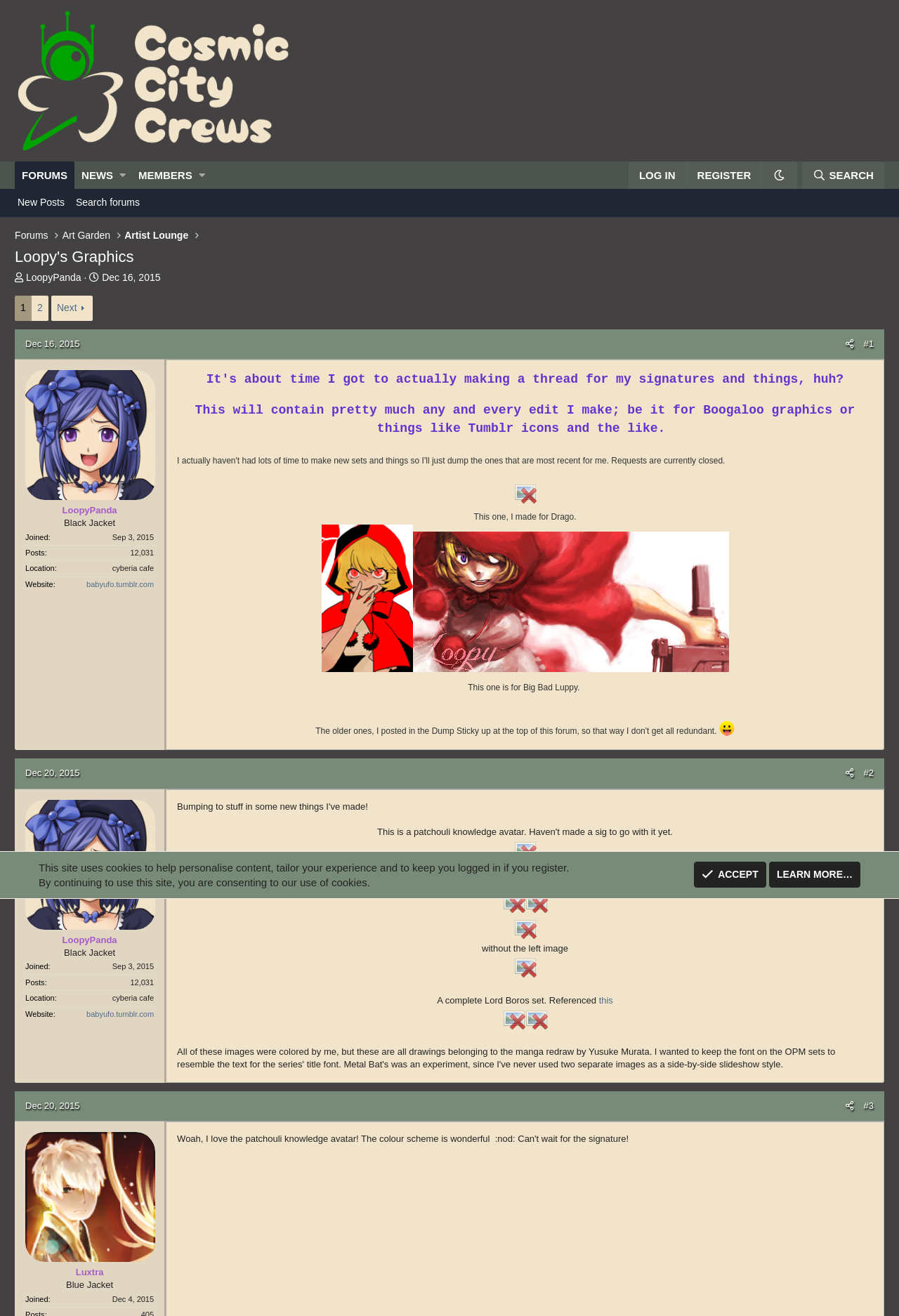Utilize the details in the image to thoroughly answer the following question: What is the name of the forum?

I determined the answer by looking at the top-left corner of the webpage, where I found a link with the text 'Cosmic City Crews'. This suggests that the forum is named Cosmic City Crews.